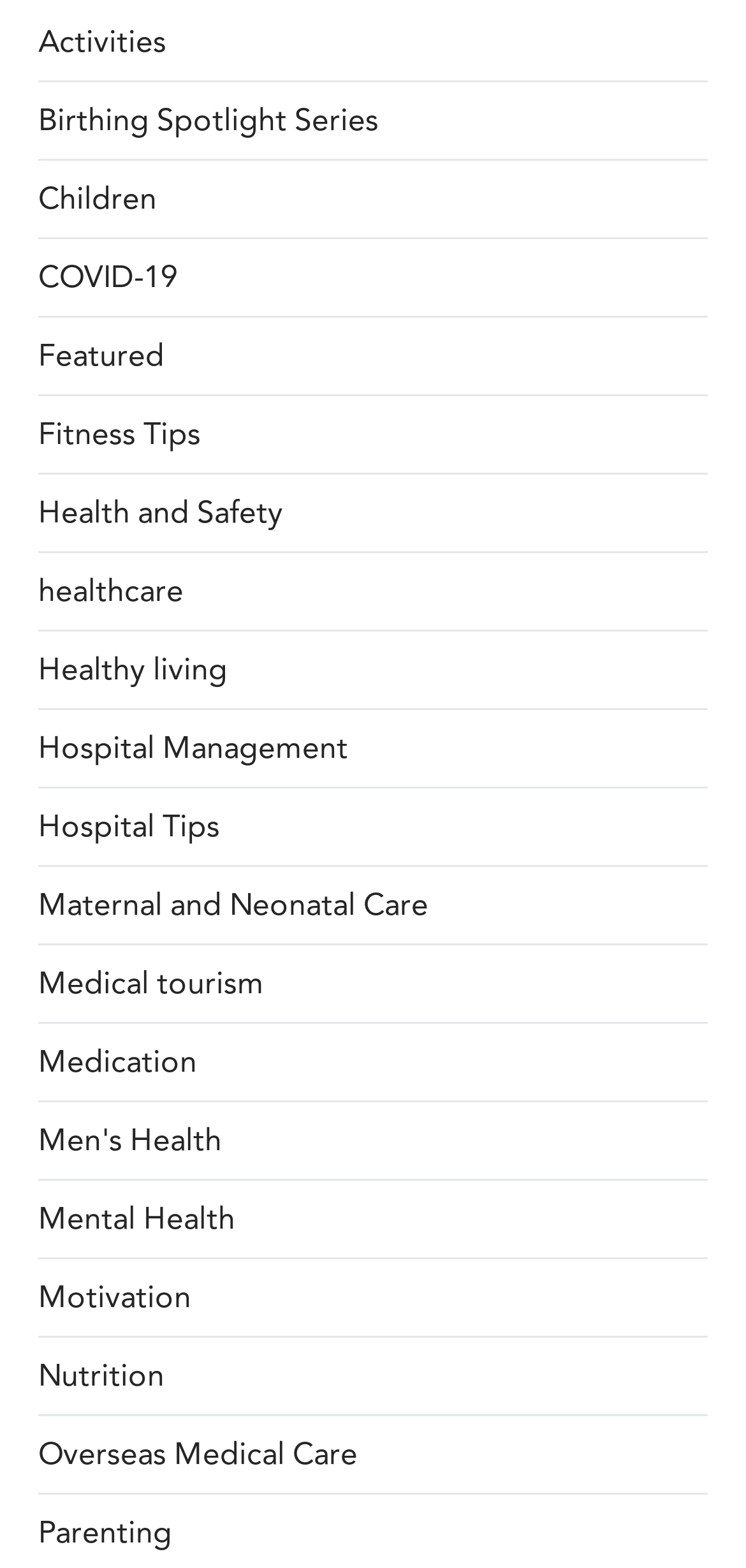Please identify the bounding box coordinates of the element that needs to be clicked to execute the following command: "Check the Disclaimer". Provide the bounding box using four float numbers between 0 and 1, formatted as [left, top, right, bottom].

None